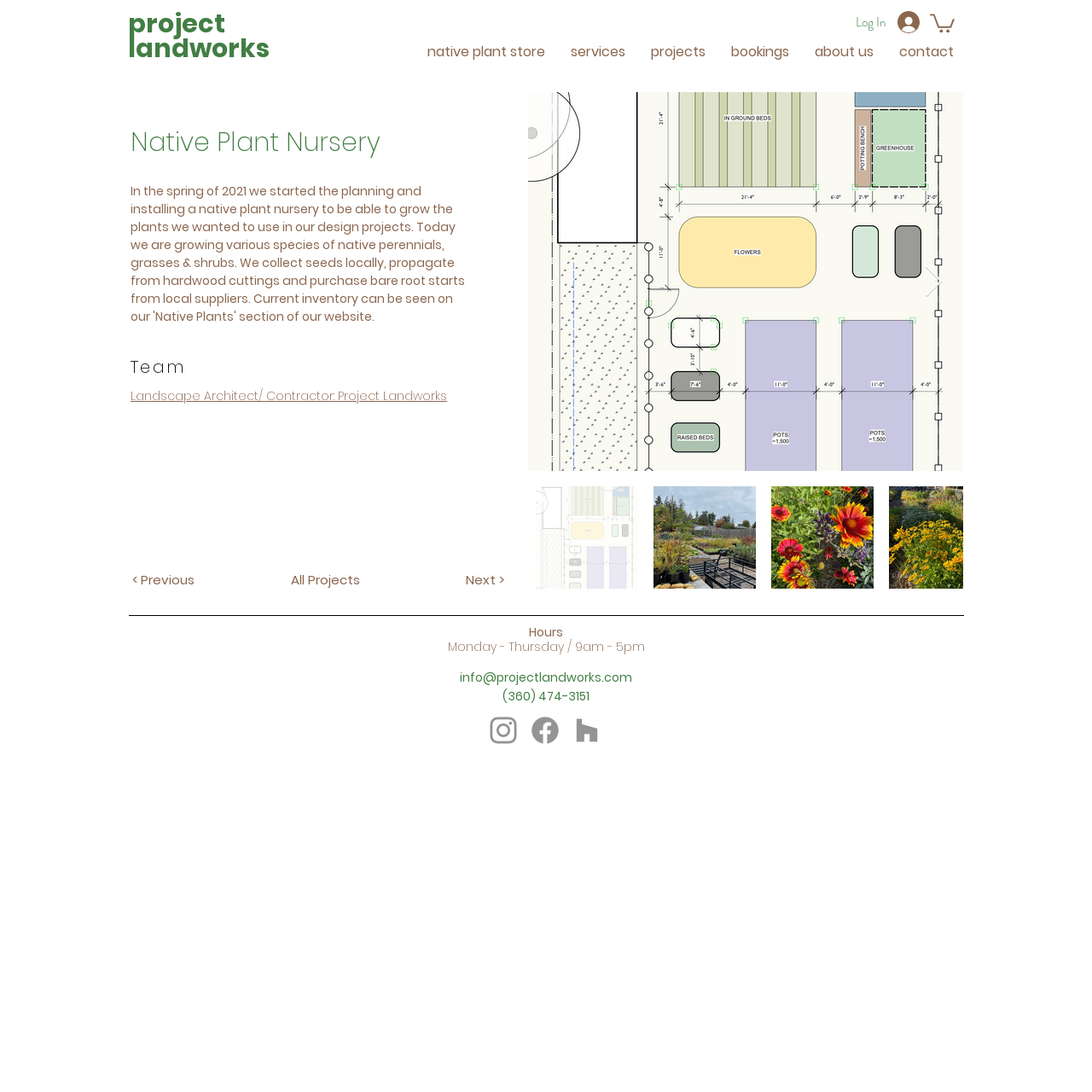Can you find the bounding box coordinates for the element to click on to achieve the instruction: "Click on the 'Elevate Your Look: The Latest Trends in Colored Contacts for Astigmatism' link"?

None